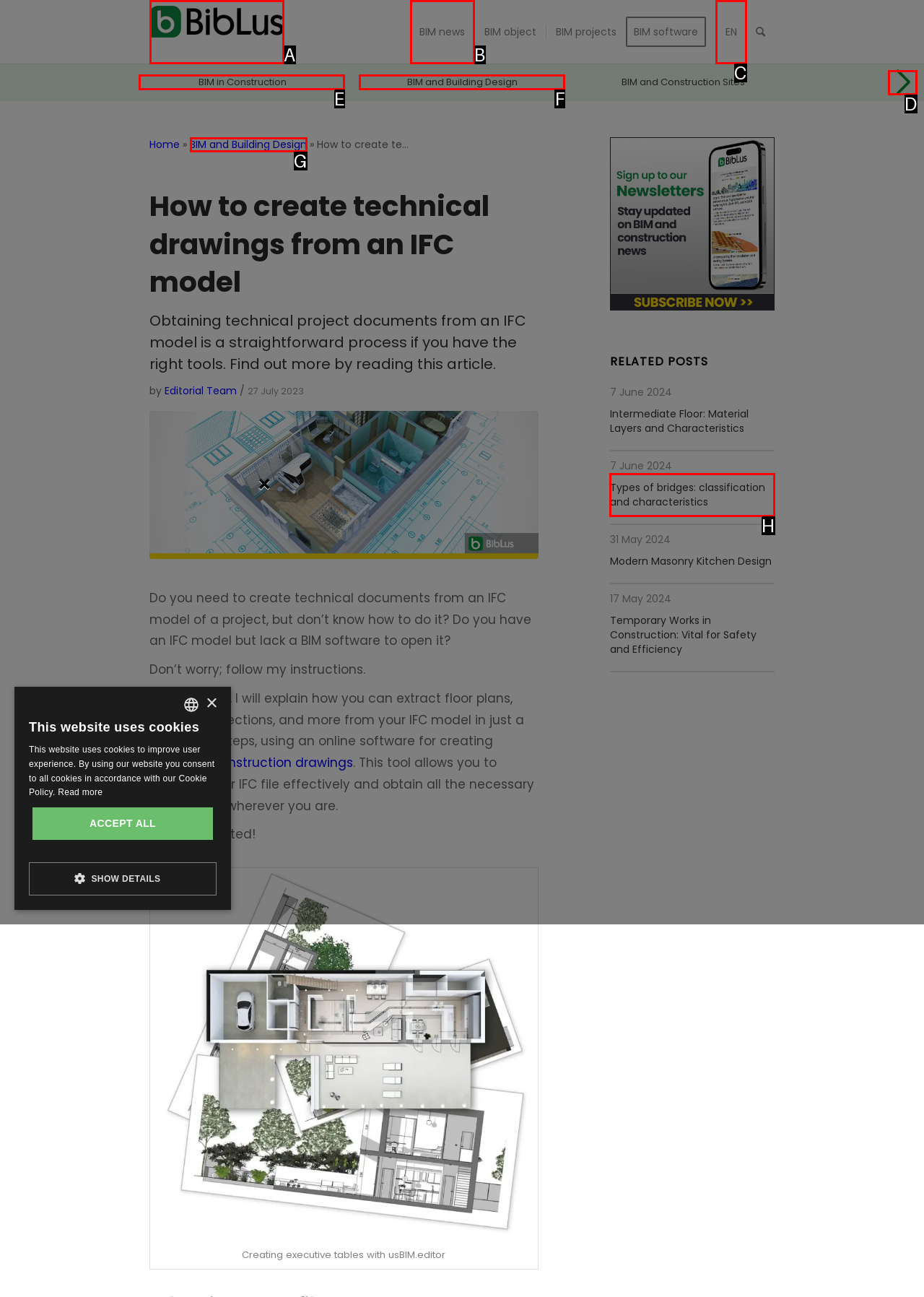Tell me the letter of the HTML element that best matches the description: BIM in Construction from the provided options.

E